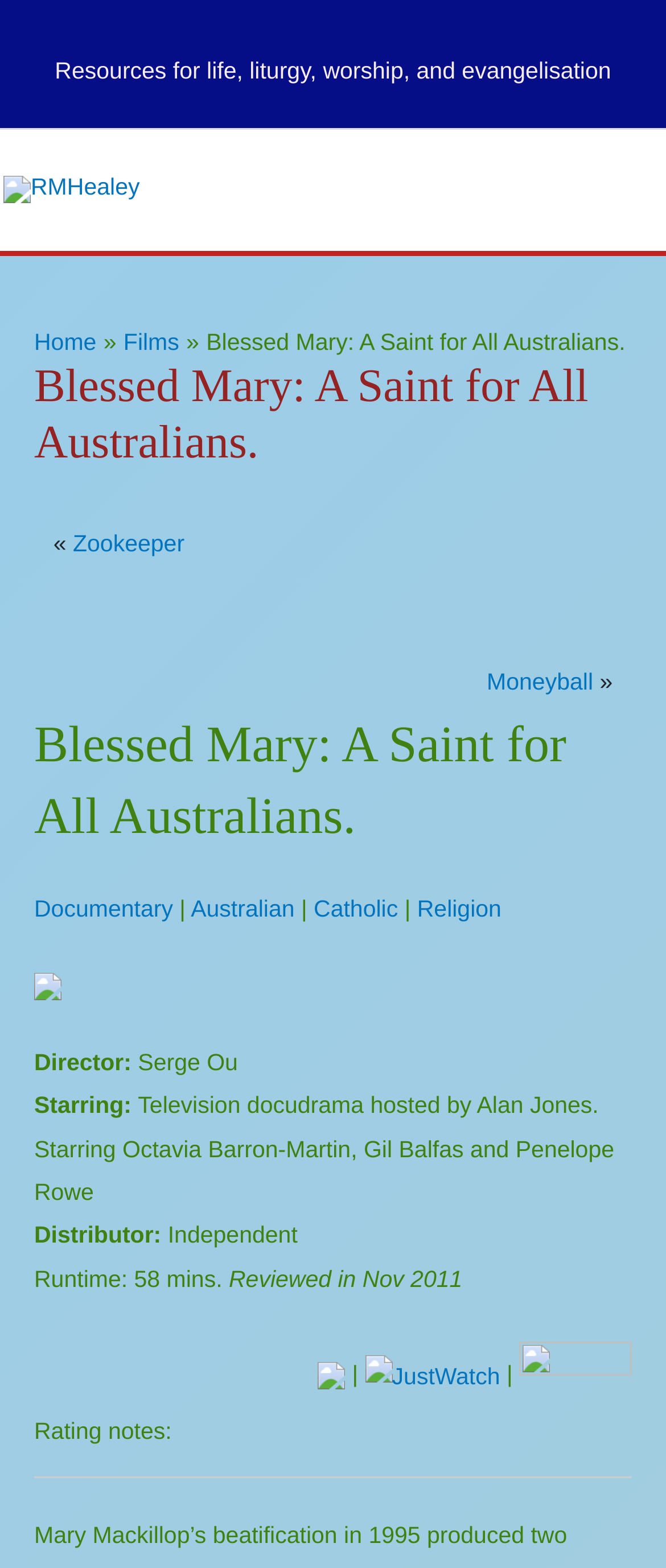Give a one-word or short-phrase answer to the following question: 
What is the name of the platform to watch the film?

JustWatch